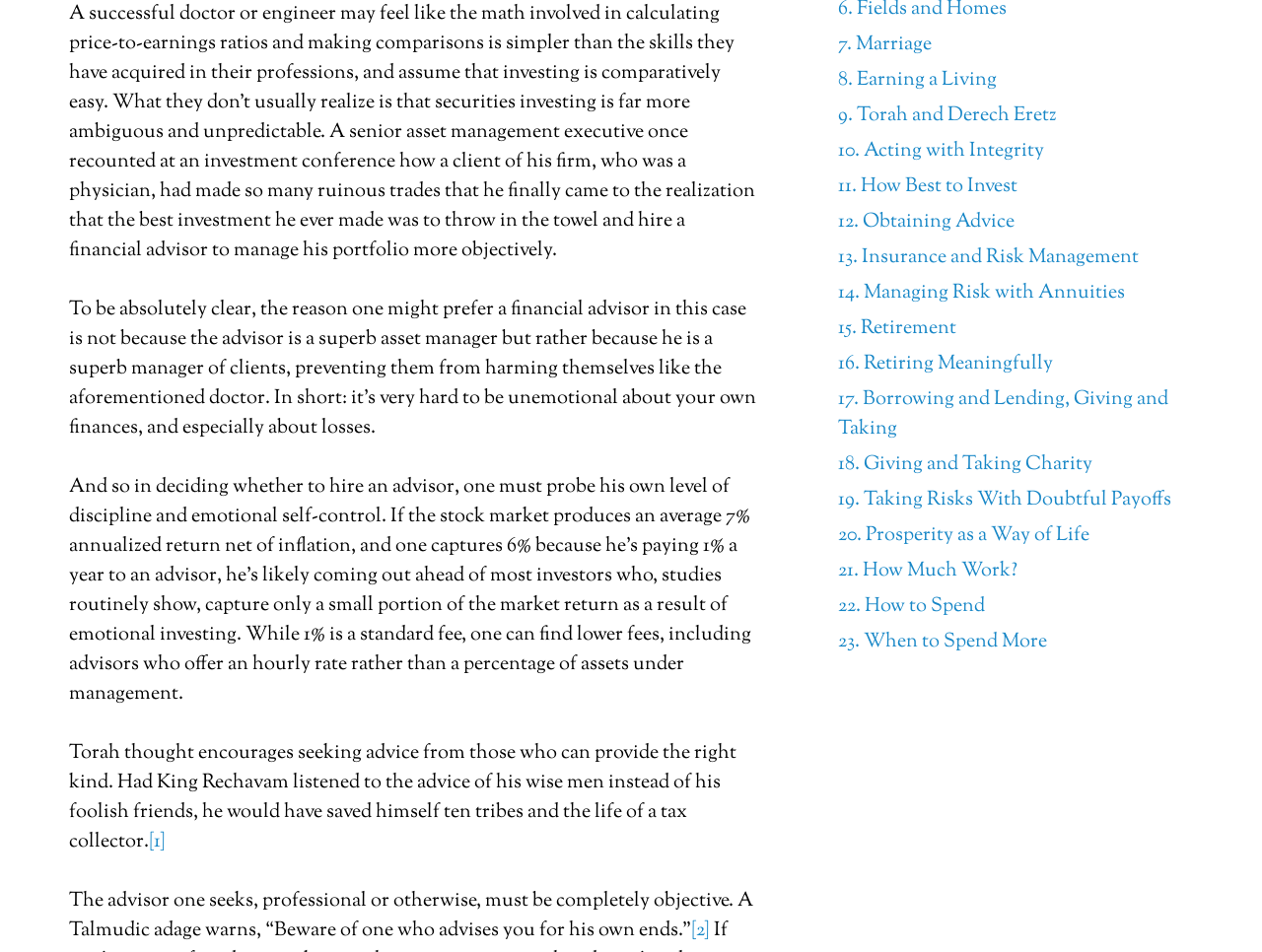Identify the bounding box for the described UI element: "[2]".

[0.548, 0.963, 0.562, 0.993]